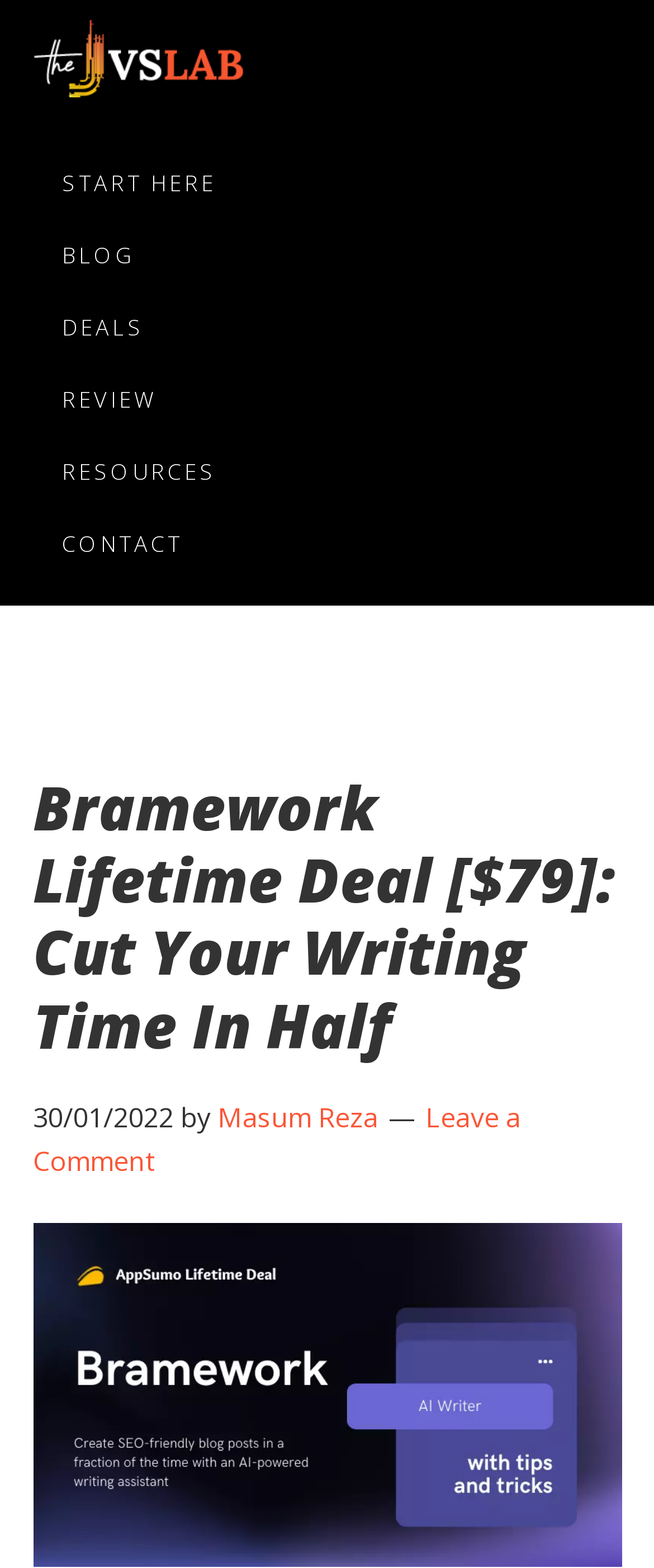Identify the bounding box coordinates of the element to click to follow this instruction: 'Read the 'Bramework Lifetime Deal' review'. Ensure the coordinates are four float values between 0 and 1, provided as [left, top, right, bottom].

[0.05, 0.492, 0.95, 0.677]